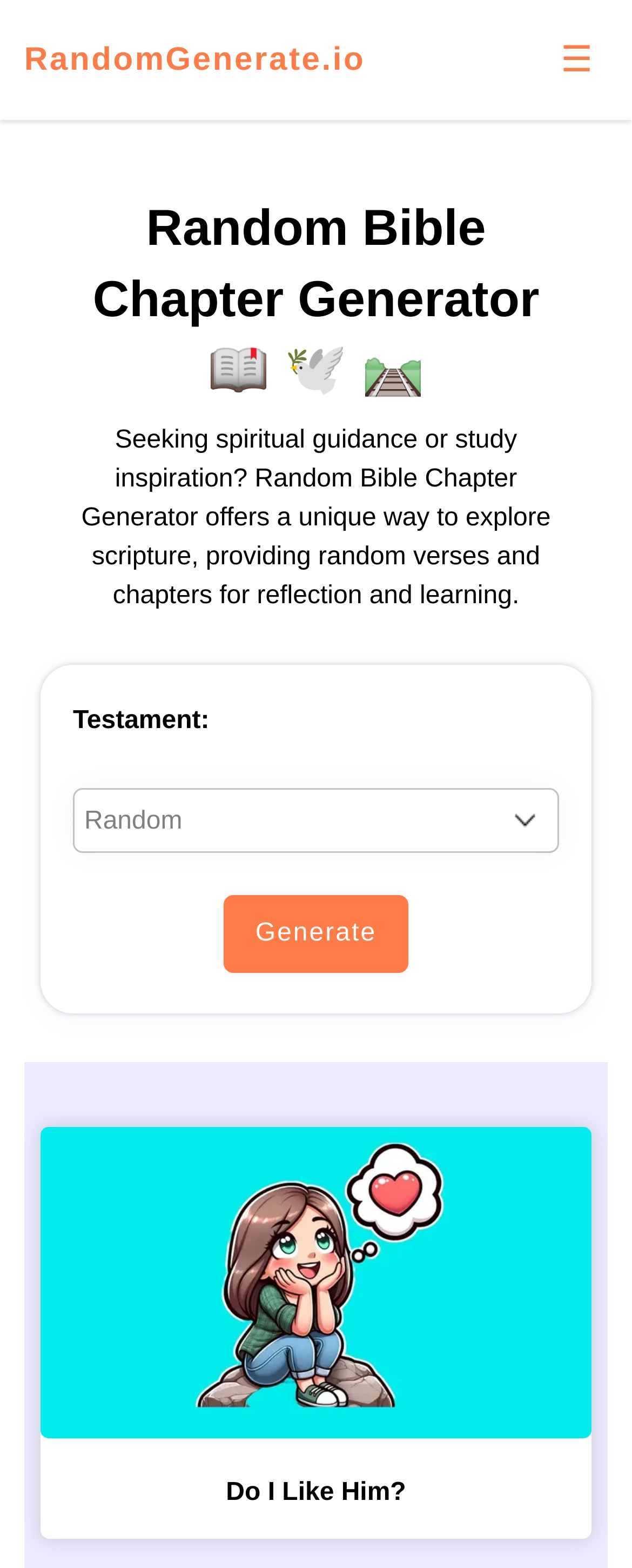Give a short answer to this question using one word or a phrase:
What type of filter can be selected?

Testament